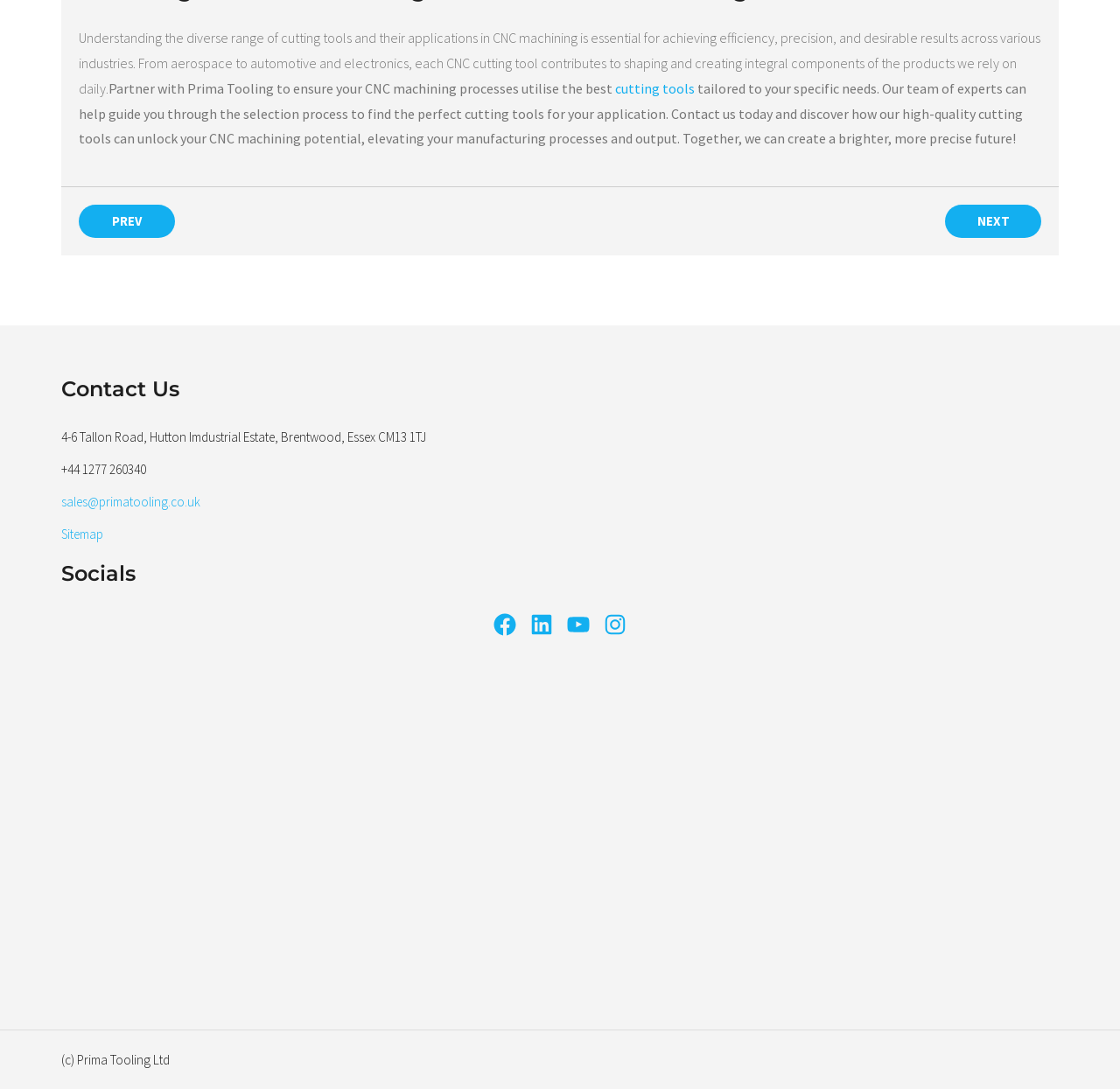Predict the bounding box coordinates of the area that should be clicked to accomplish the following instruction: "Click on 'cutting tools'". The bounding box coordinates should consist of four float numbers between 0 and 1, i.e., [left, top, right, bottom].

[0.549, 0.073, 0.62, 0.089]